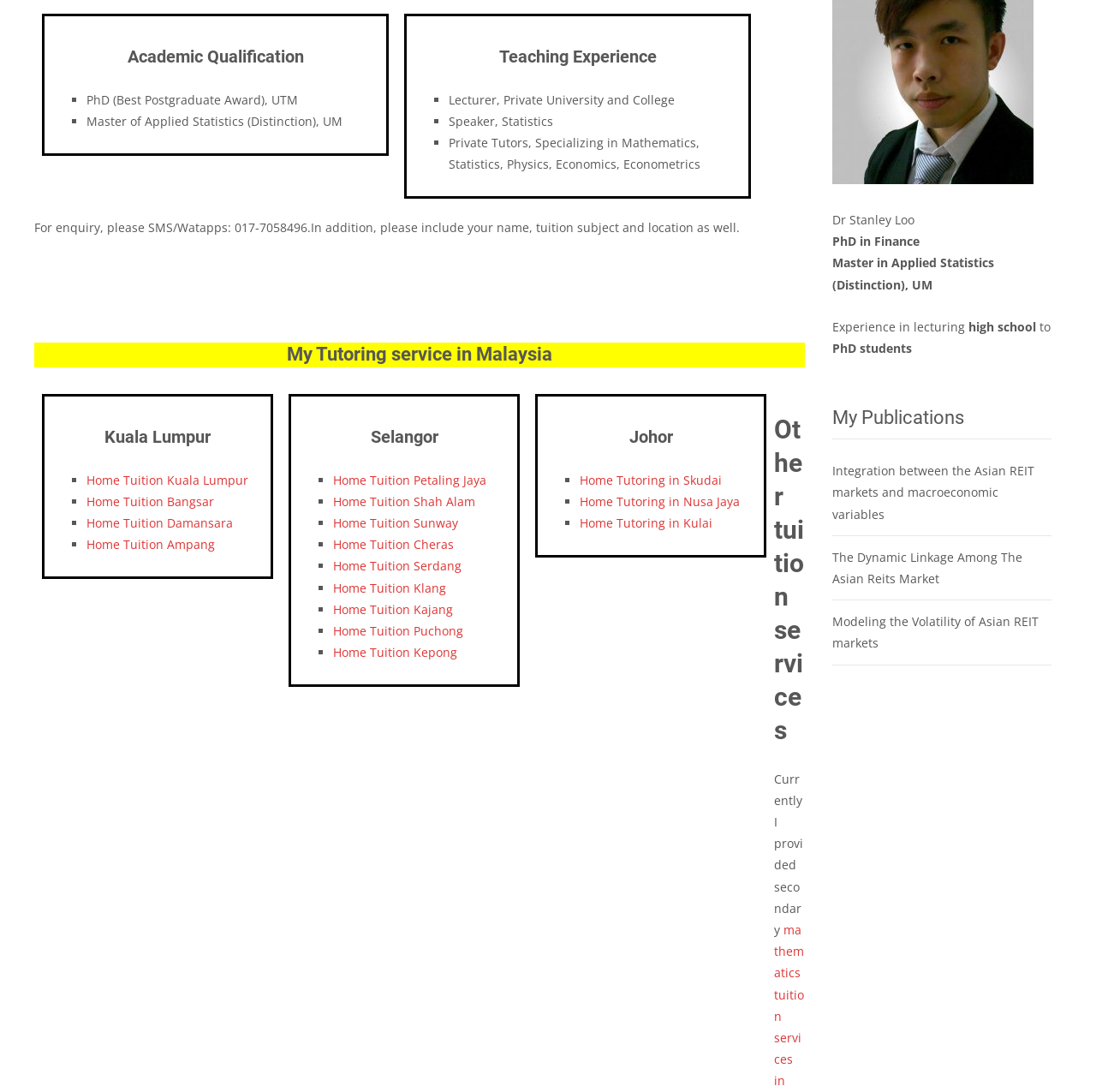What is the tutor's experience in teaching?
Please provide a comprehensive answer to the question based on the webpage screenshot.

The tutor's experience in teaching is mentioned under the heading 'Teaching Experience'. It includes experience as a lecturer, speaker, and private tutor in various subjects such as mathematics, statistics, physics, economics, and econometrics.